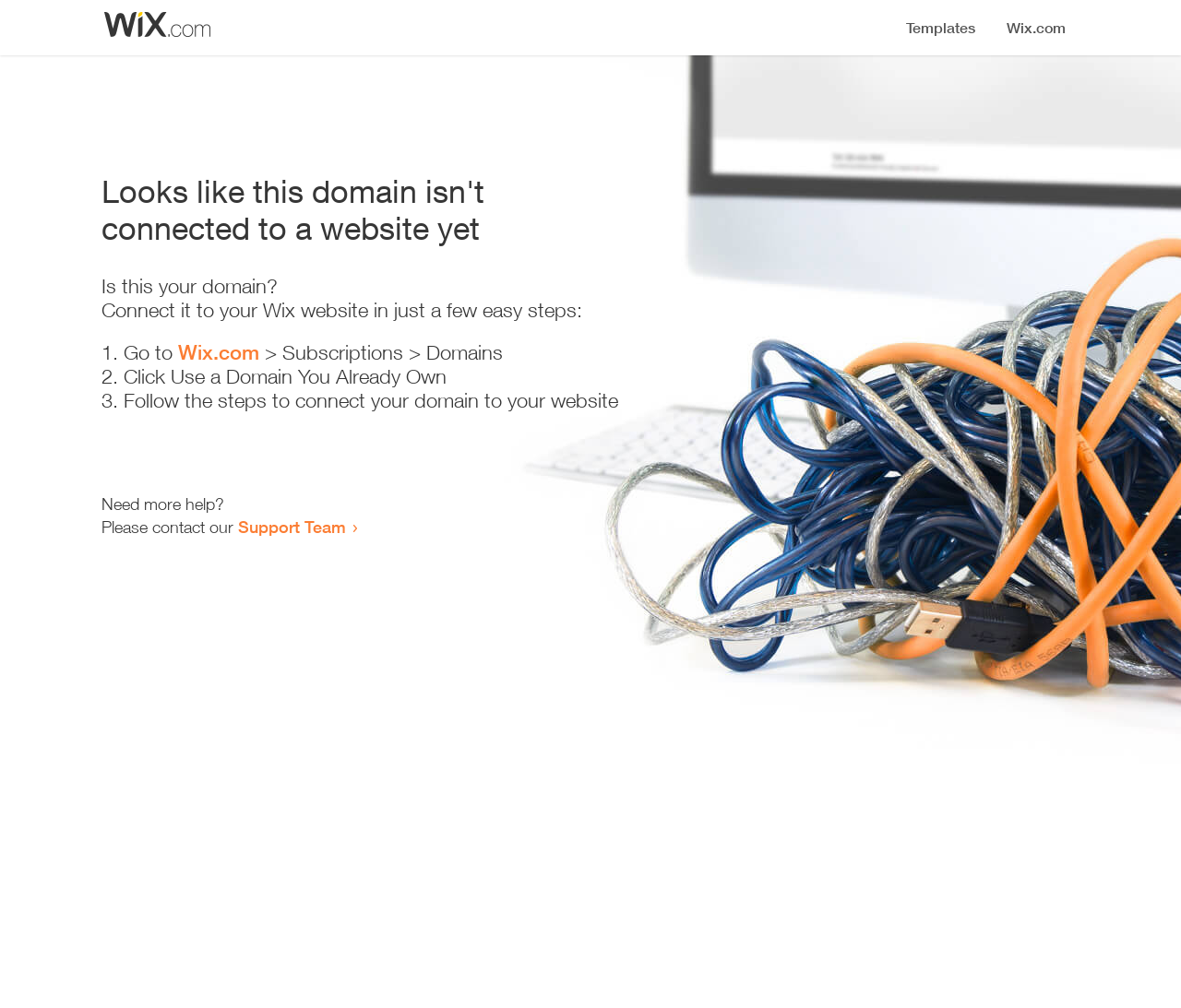Bounding box coordinates should be provided in the format (top-left x, top-left y, bottom-right x, bottom-right y) with all values between 0 and 1. Identify the bounding box for this UI element: Wix.com

[0.151, 0.338, 0.22, 0.361]